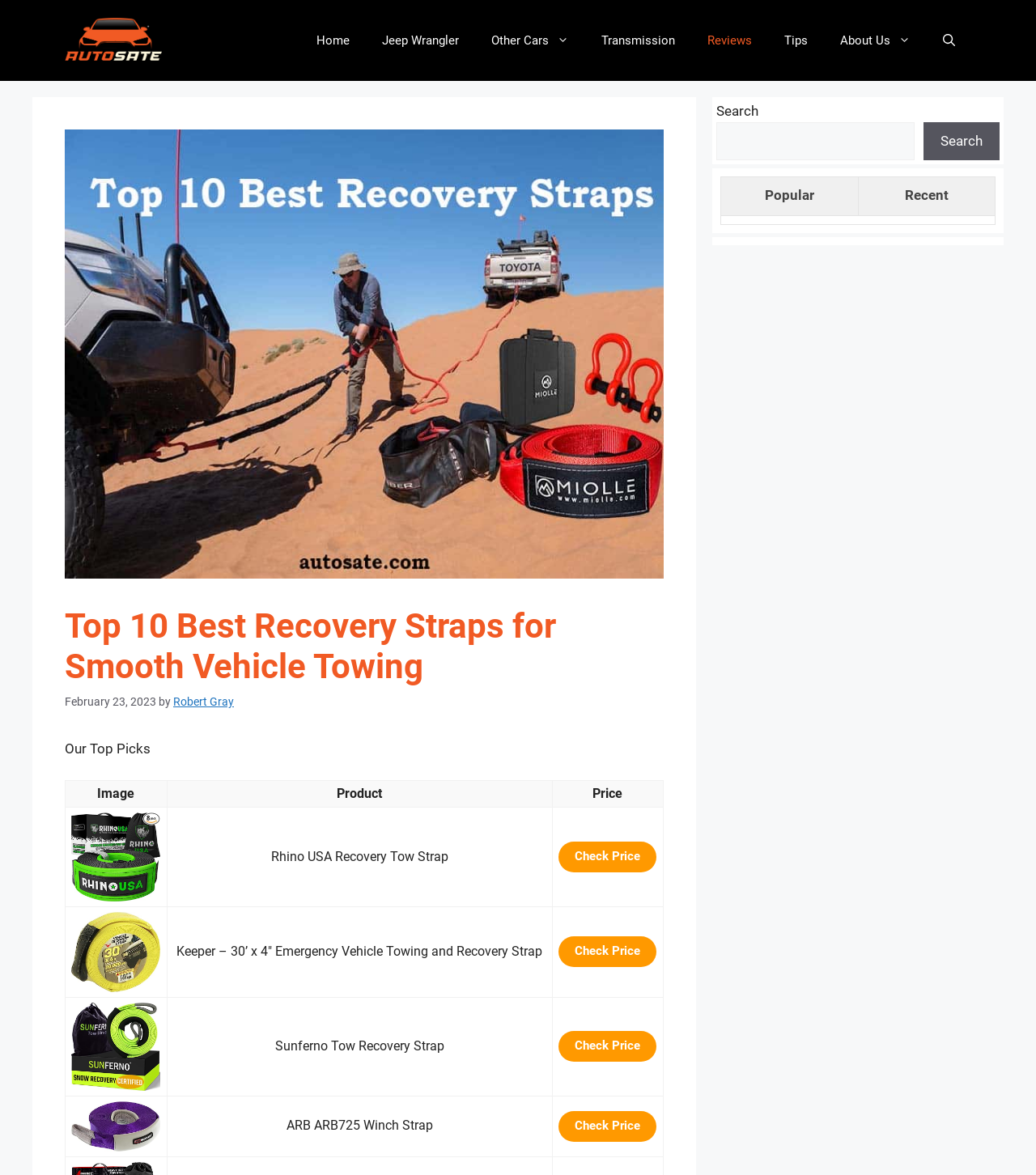Determine the bounding box coordinates for the area that should be clicked to carry out the following instruction: "Check the price of the Rhino USA Recovery Tow Strap".

[0.539, 0.717, 0.634, 0.742]